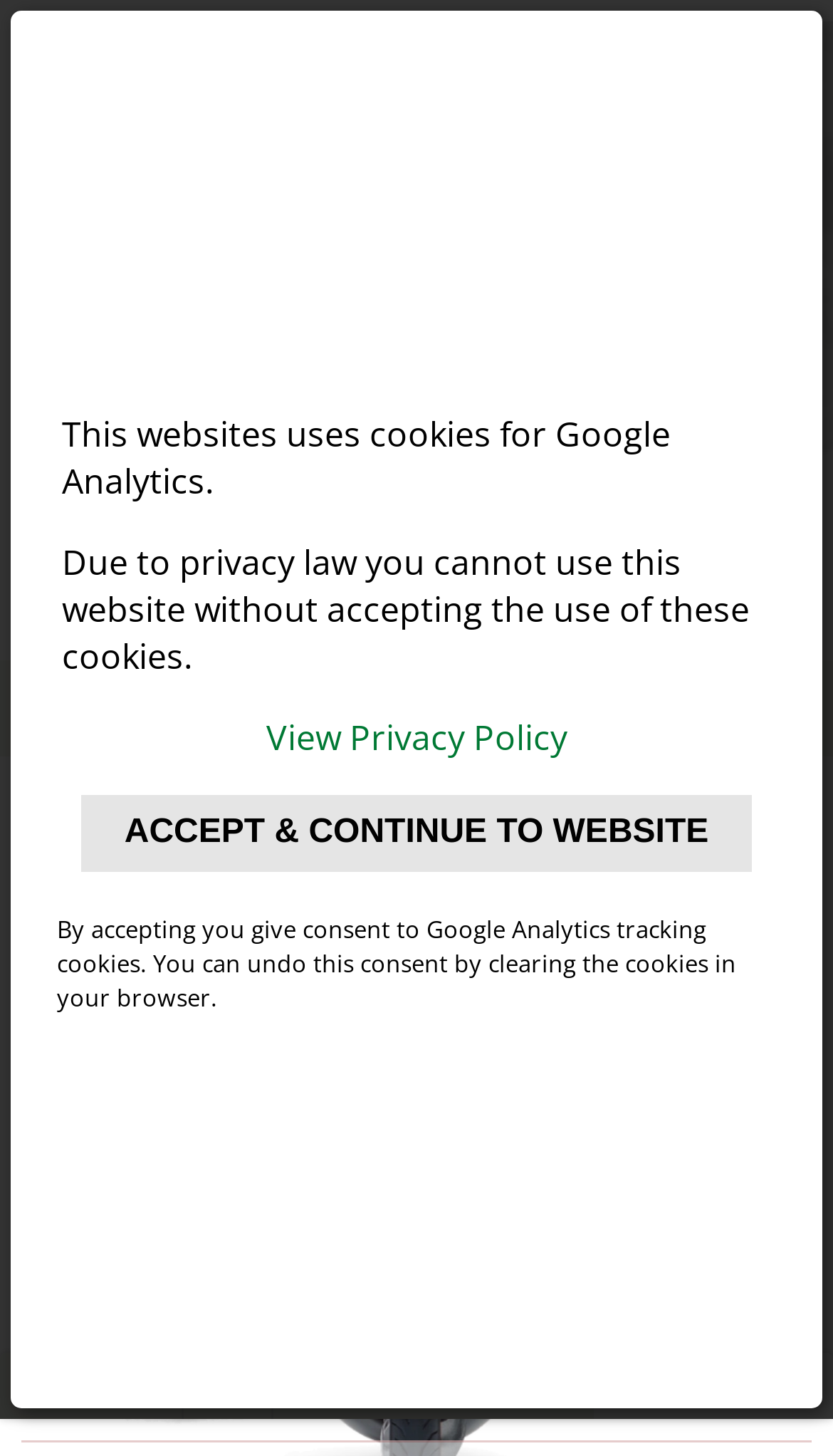Locate the bounding box coordinates of the element that should be clicked to execute the following instruction: "Go to E-SCOOTER.CO".

[0.026, 0.454, 0.456, 0.52]